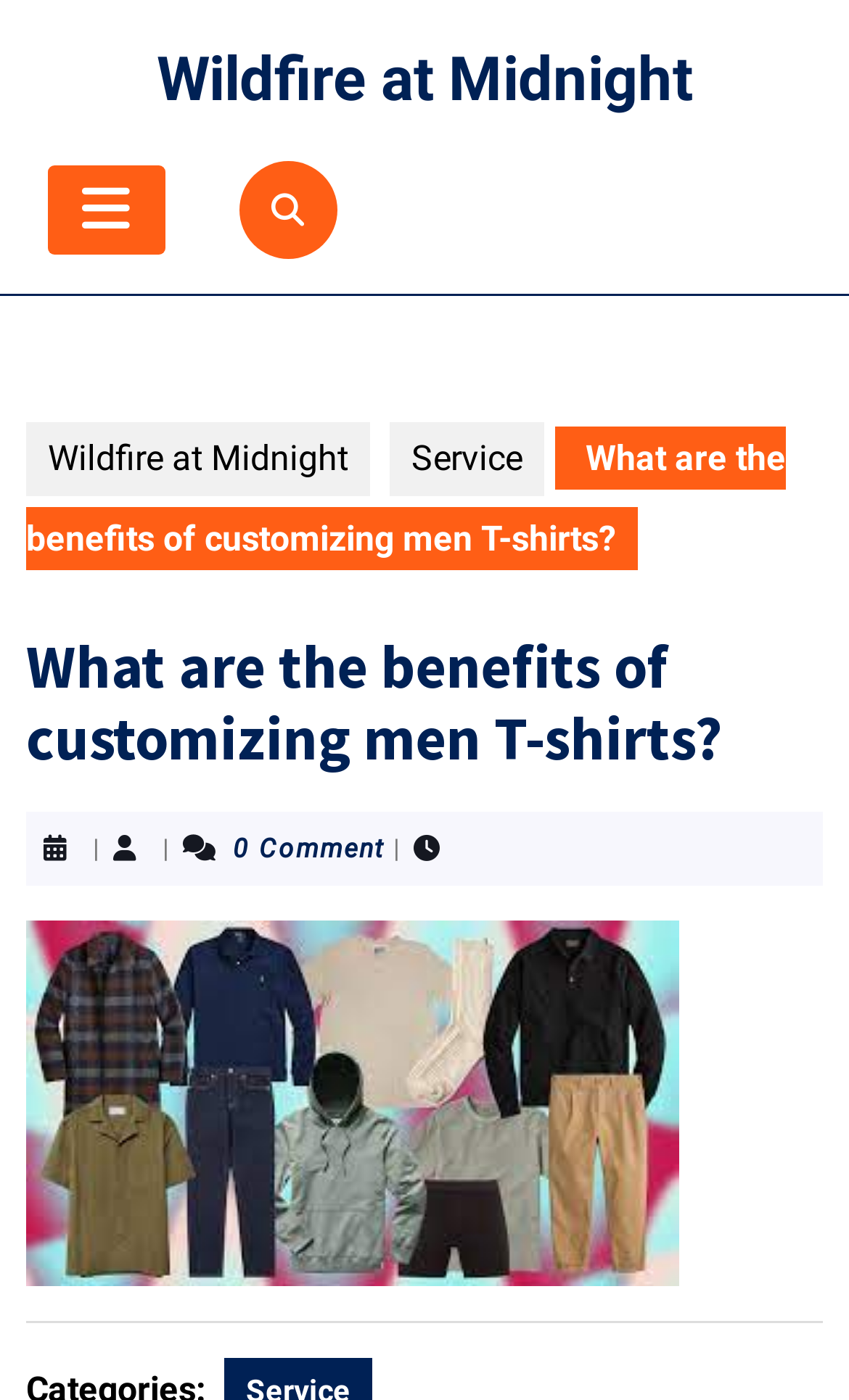Consider the image and give a detailed and elaborate answer to the question: 
How many comments are there on this post?

According to the StaticText element, there are 0 comments on this post, as indicated by the text '0 Comment'.